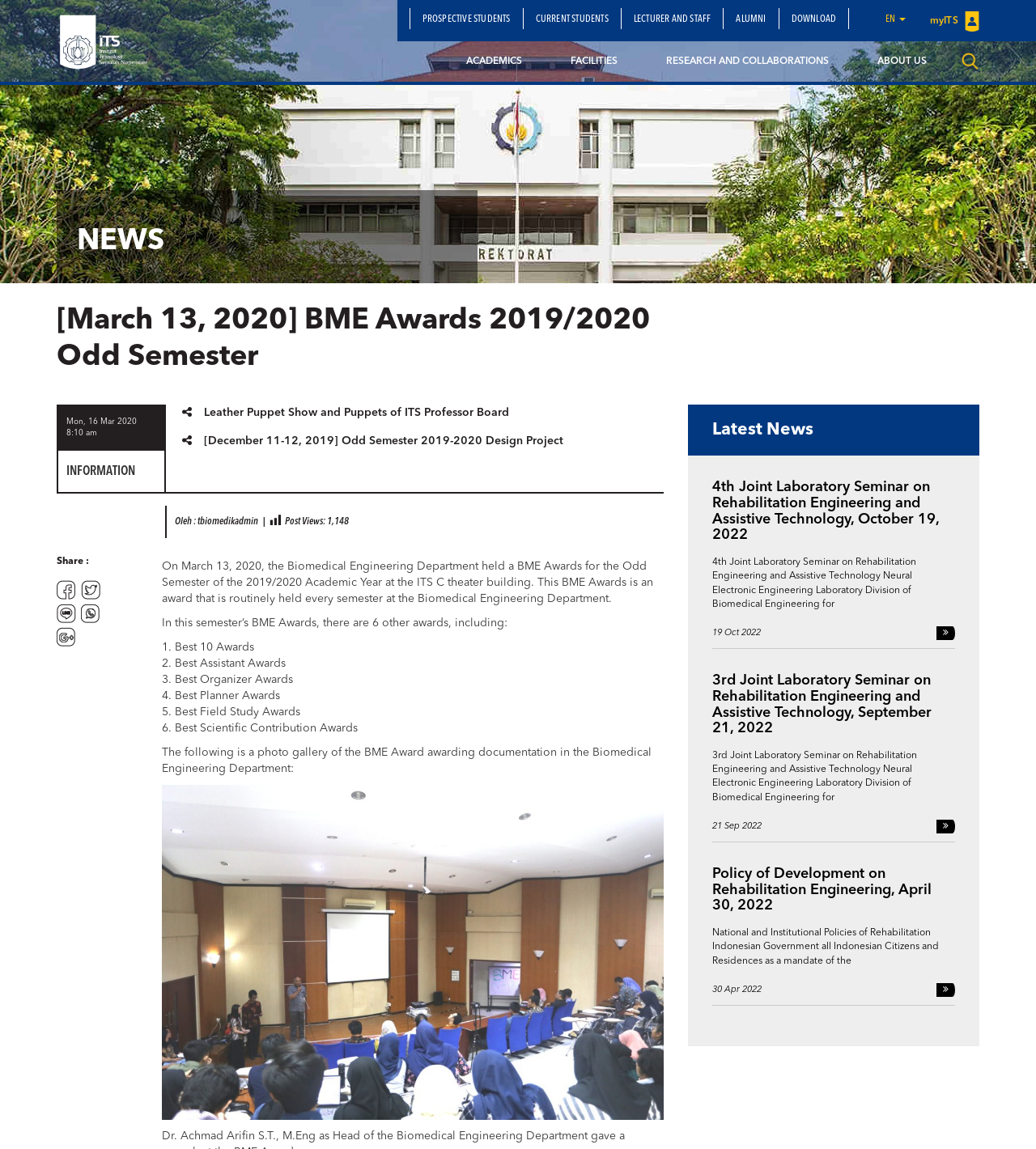Can you find the bounding box coordinates of the area I should click to execute the following instruction: "Click the 'SAP ERP' link"?

None